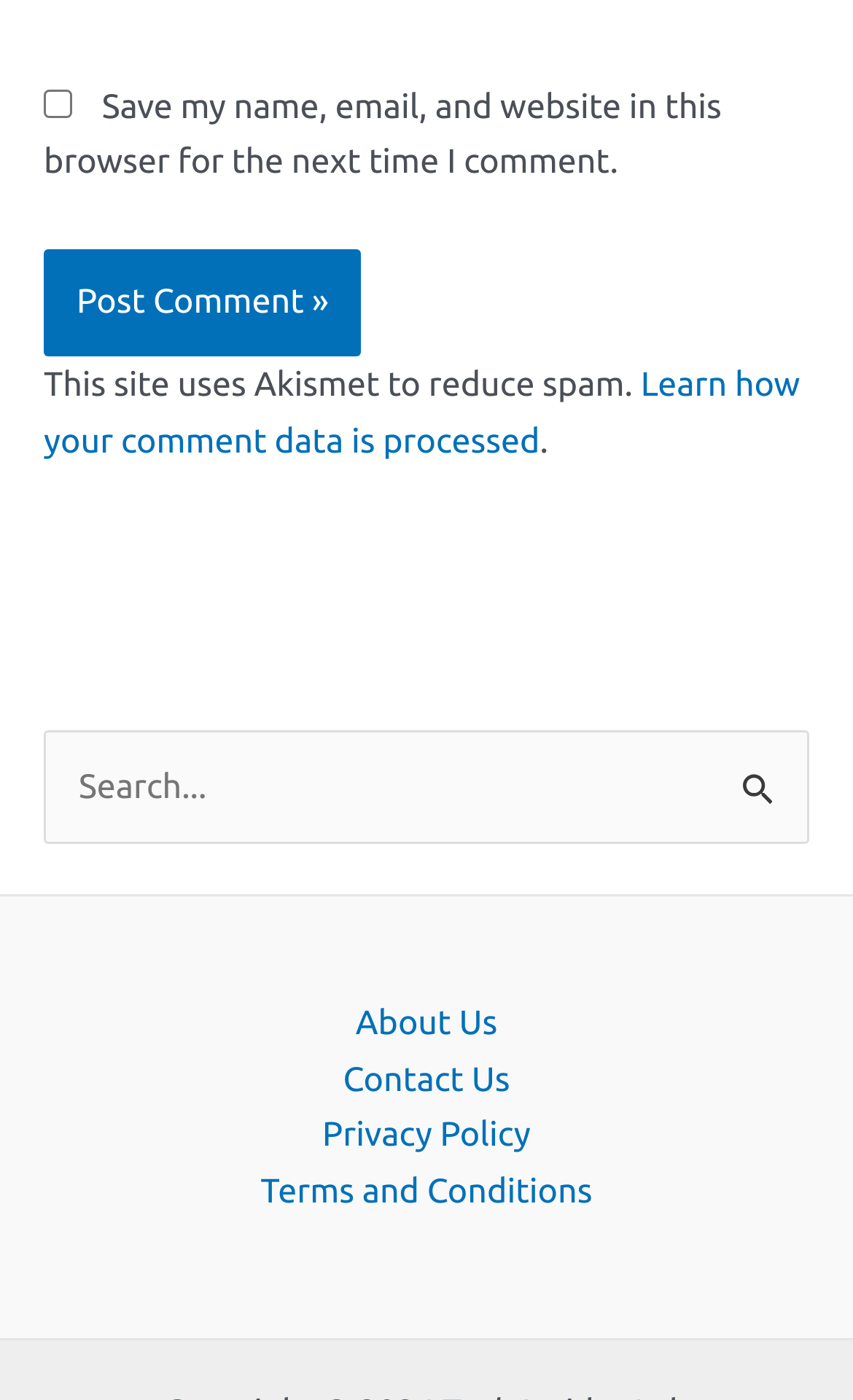Locate the bounding box coordinates of the UI element described by: "parent_node: Search for: value="Search"". The bounding box coordinates should consist of four float numbers between 0 and 1, i.e., [left, top, right, bottom].

[0.833, 0.522, 0.949, 0.587]